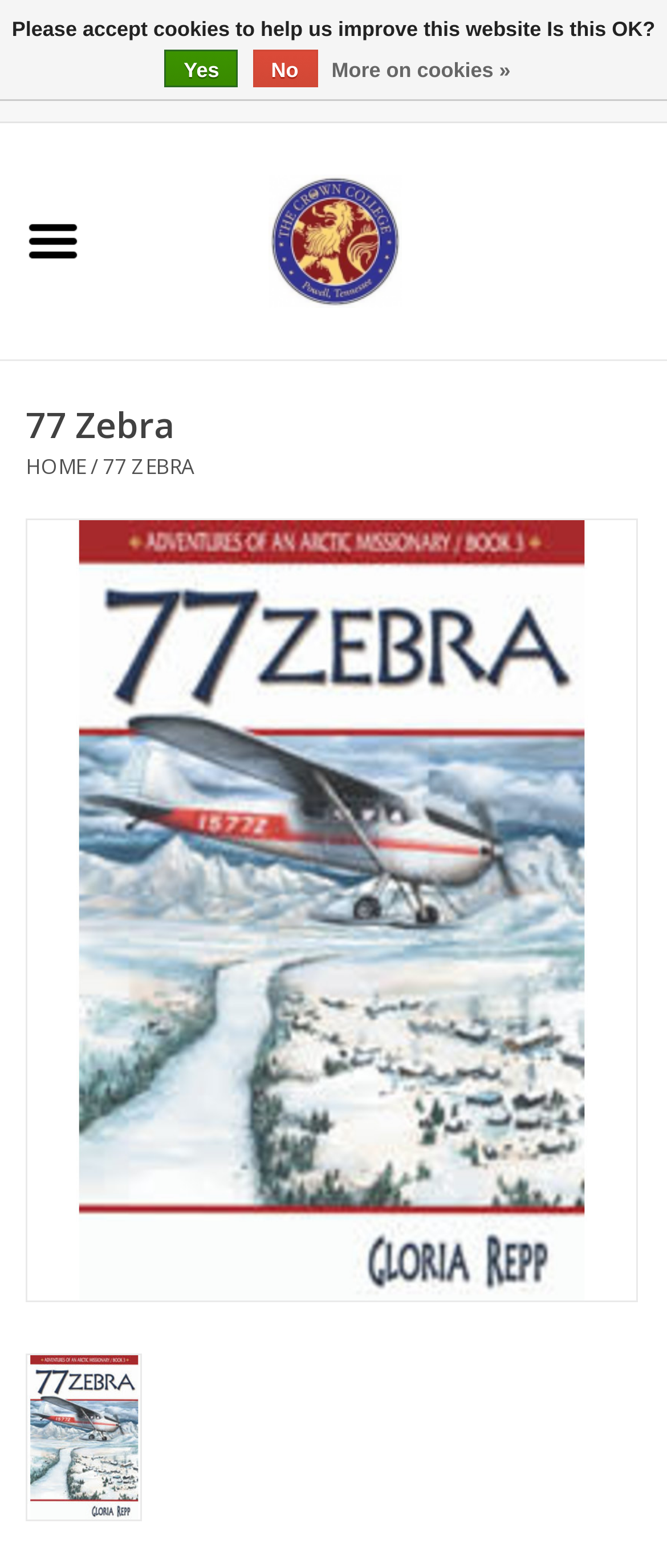Please identify the bounding box coordinates of the clickable element to fulfill the following instruction: "go to Crown Bookshop". The coordinates should be four float numbers between 0 and 1, i.e., [left, top, right, bottom].

[0.557, 0.141, 0.602, 0.162]